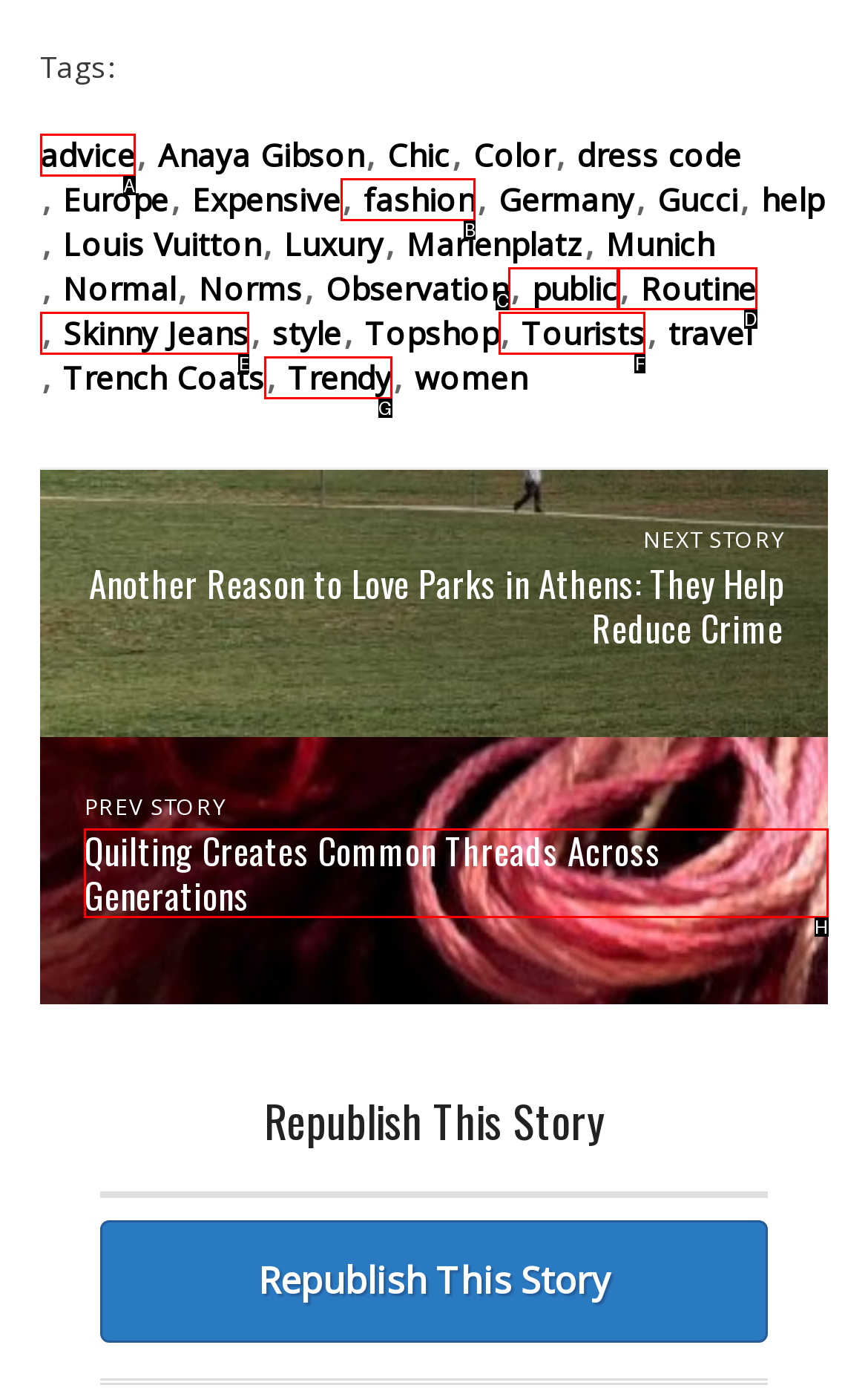Select the proper UI element to click in order to perform the following task: read the 'Quilting Creates Common Threads Across Generations' story. Indicate your choice with the letter of the appropriate option.

H